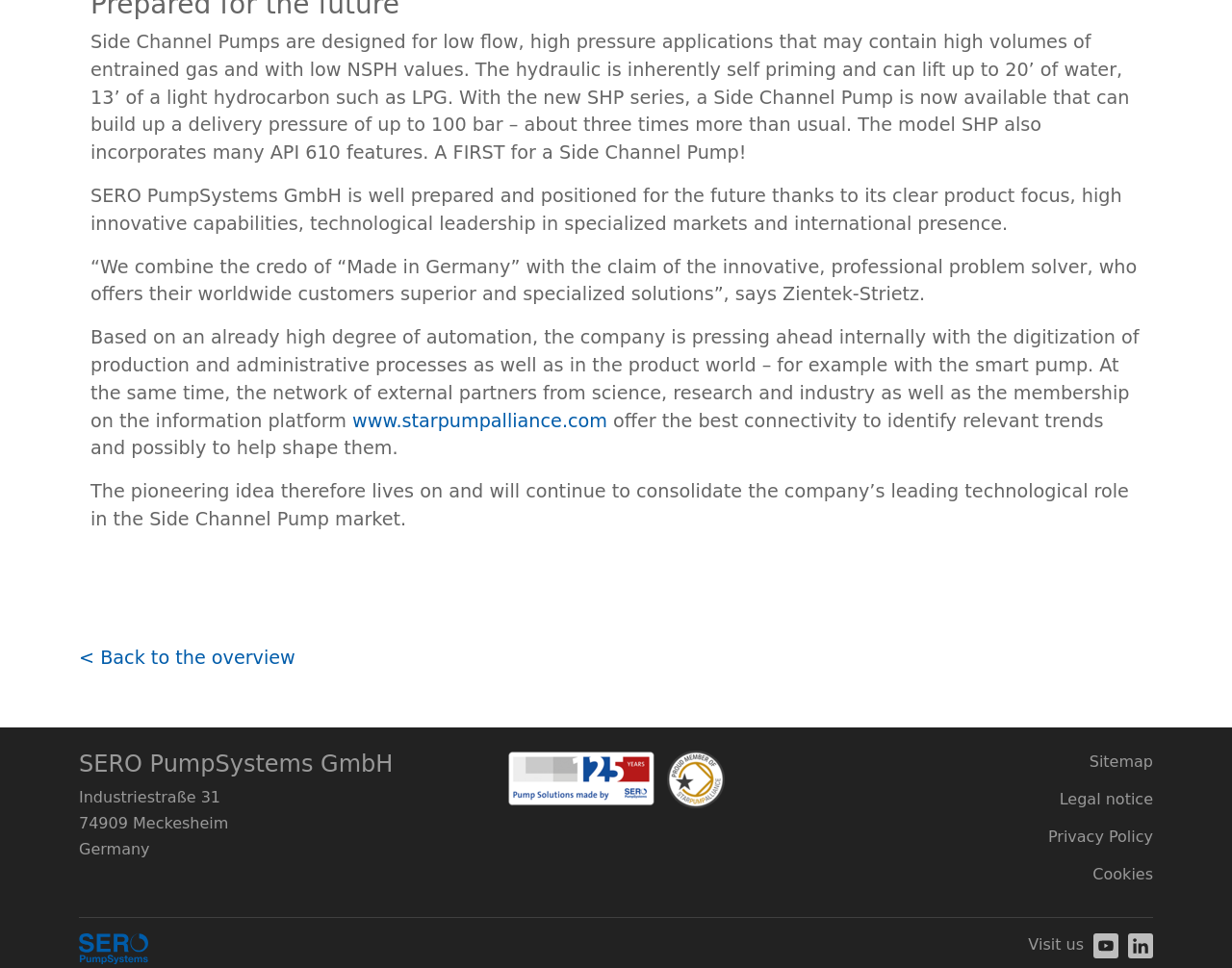Given the element description < Back to the overview, predict the bounding box coordinates for the UI element in the webpage screenshot. The format should be (top-left x, top-left y, bottom-right x, bottom-right y), and the values should be between 0 and 1.

[0.064, 0.668, 0.24, 0.691]